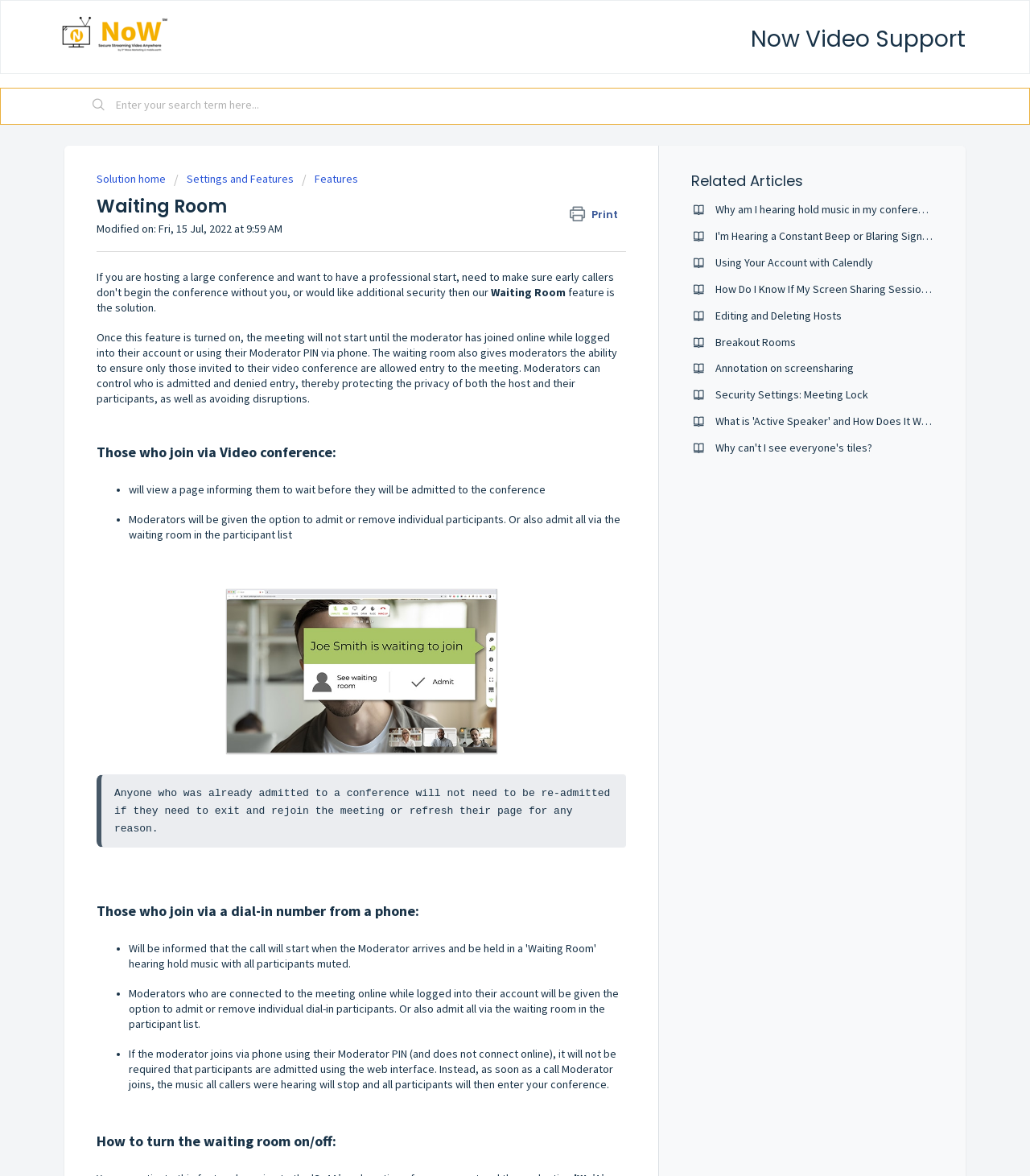Create a detailed description of the webpage's content and layout.

This webpage is about the "Waiting Room" feature in a video conferencing platform. At the top left, there is a logo and a heading "Now Video Support". Below the logo, there is a search bar with a "Search" button. 

To the right of the search bar, there are several links, including "Solution home", "Settings and Features", and "Features". Below these links, there is a heading "Waiting Room" with a print icon to the right. 

Underneath the heading, there is a paragraph of text explaining the Waiting Room feature, which allows moderators to control who enters a video conference. This feature ensures that only invited participants can join the meeting, protecting the privacy of the host and participants.

Below this paragraph, there are several sections of text explaining how the Waiting Room feature works. The first section explains what happens when participants join via video conference, including that they will view a page informing them to wait before being admitted to the conference. Moderators can then admit or remove individual participants.

The next section explains what happens when participants join via a dial-in number from a phone. Moderators can admit or remove individual dial-in participants, and if the moderator joins via phone using their Moderator PIN, participants will automatically enter the conference.

Further down the page, there is a section explaining how to turn the Waiting Room feature on or off. To the right of this section, there is a "Download" link.

At the bottom of the page, there is a heading "Related Articles" with several links to other articles, including "Why am I hearing hold music in my conference?", "Using Your Account with Calendly", and "Breakout Rooms".